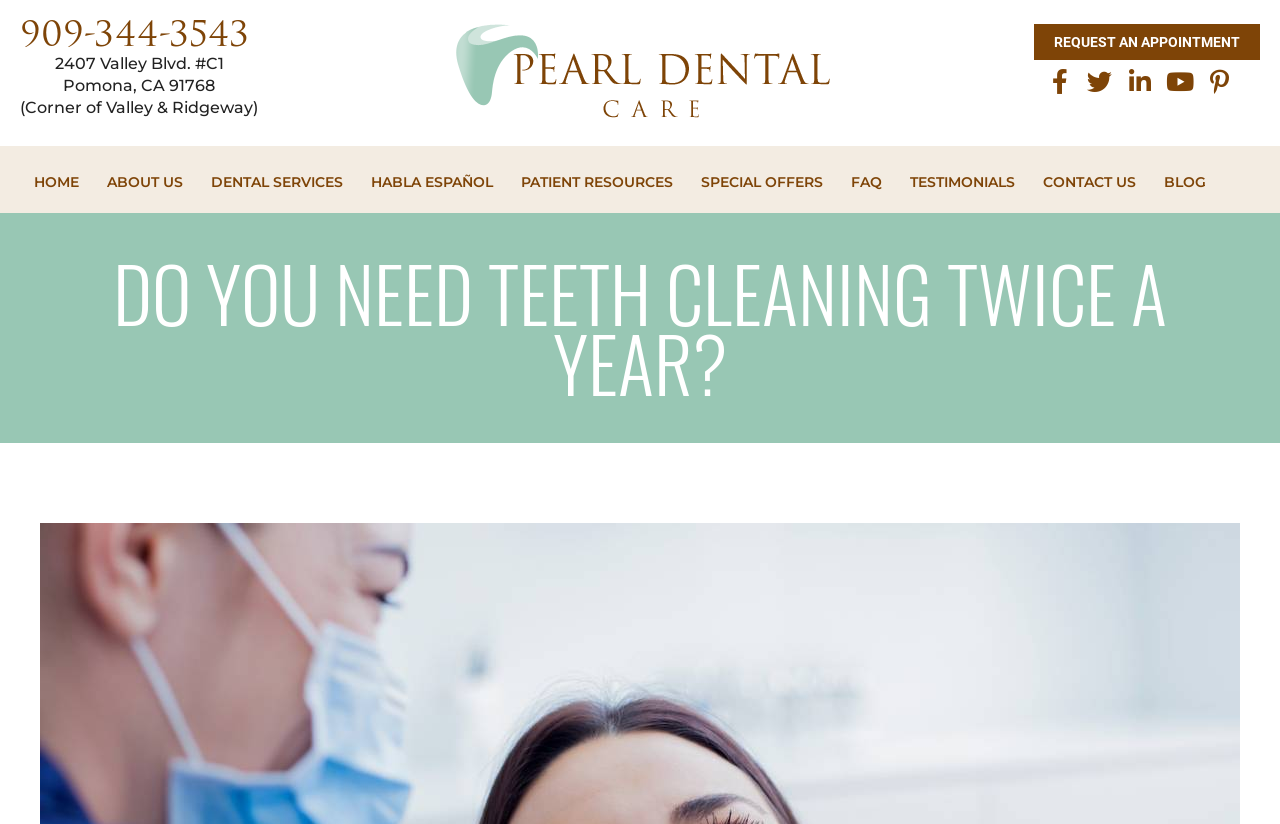Indicate the bounding box coordinates of the element that needs to be clicked to satisfy the following instruction: "View Facebook page". The coordinates should be four float numbers between 0 and 1, i.e., [left, top, right, bottom].

[0.818, 0.084, 0.849, 0.132]